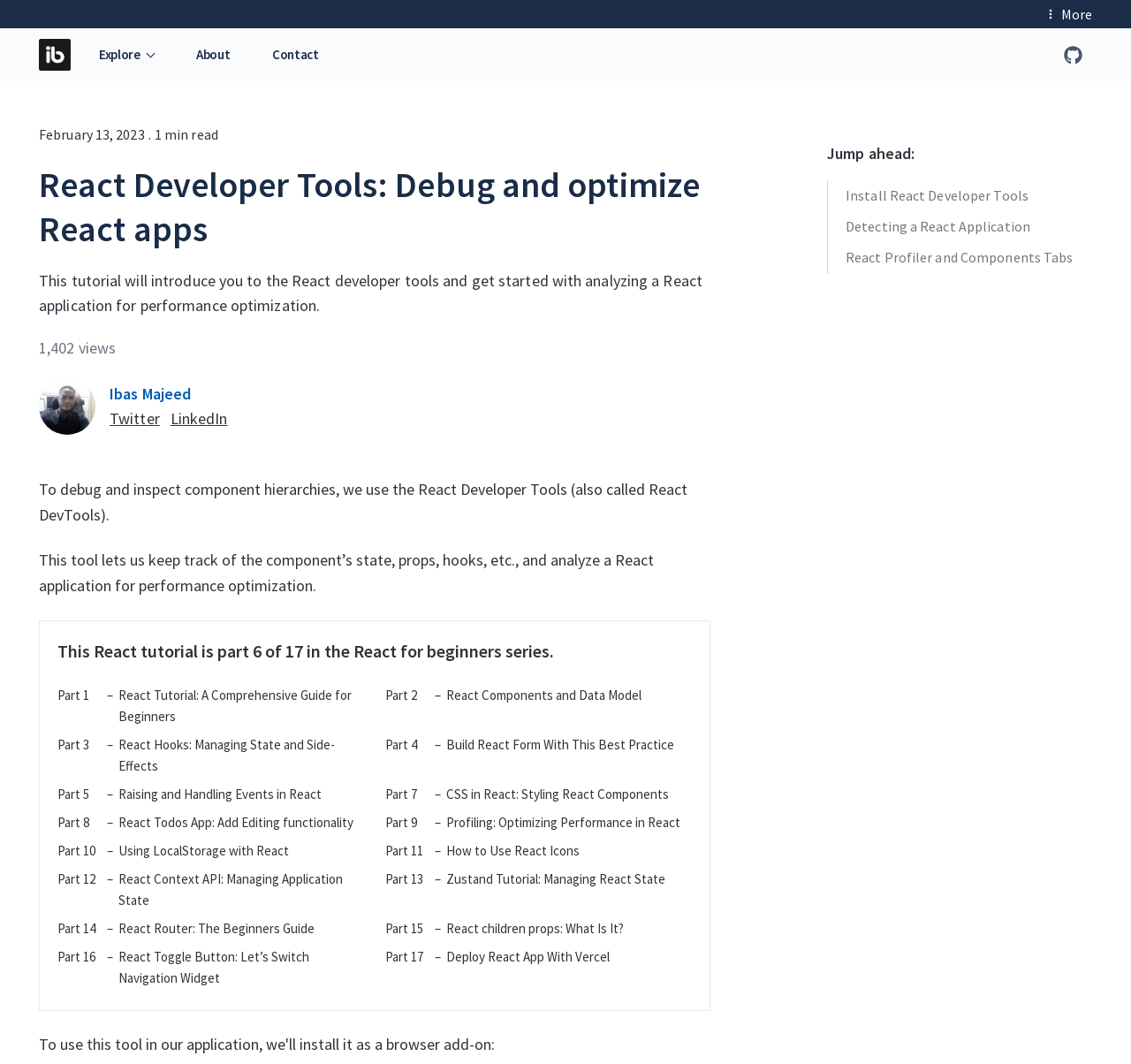Describe every aspect of the webpage in a detailed manner.

This webpage is a tutorial on React developer tools, specifically introducing users to debugging and optimizing React applications for performance. At the top, there is a menu button on the right side, accompanied by a logo link on the left side. Below the menu button, there are links to "Explore", "About", and "Contact" pages. On the top-right corner, there is a "Star on Github" link with a small image.

The main content of the webpage is divided into sections. The first section has a heading "React Developer Tools: Debug and optimize React apps" followed by a brief introduction to the tutorial. Below this, there is a section with the author's information, including a small image, and links to their Twitter and LinkedIn profiles.

The main tutorial content starts with a section explaining the use of React Developer Tools to debug and inspect component hierarchies. This is followed by several sections, each discussing a specific aspect of React development, such as analyzing a React application for performance optimization.

On the right side of the webpage, there is a list of links to other tutorials in the "React for beginners" series, with 17 parts in total. Each part has a brief description and a link to the corresponding tutorial.

At the bottom of the webpage, there is a "Jump ahead" section with links to specific topics within the tutorial, such as installing React Developer Tools, detecting a React application, and using the React Profiler and Components Tabs.